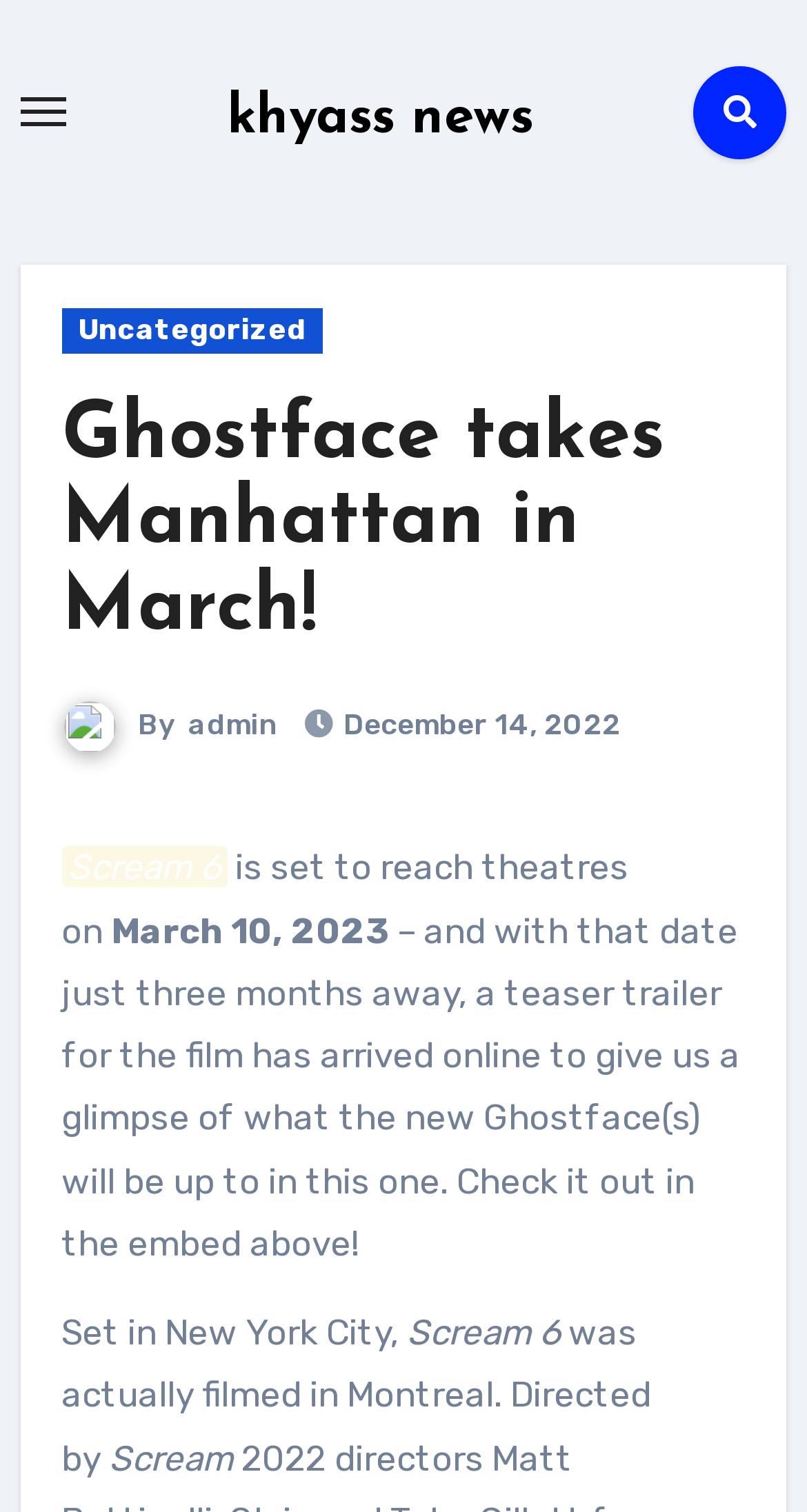Please provide a comprehensive answer to the question below using the information from the image: Where was Scream 6 filmed?

I found the filming location of Scream 6 by reading the article content, which mentions 'Scream 6 was actually filmed in Montreal'.